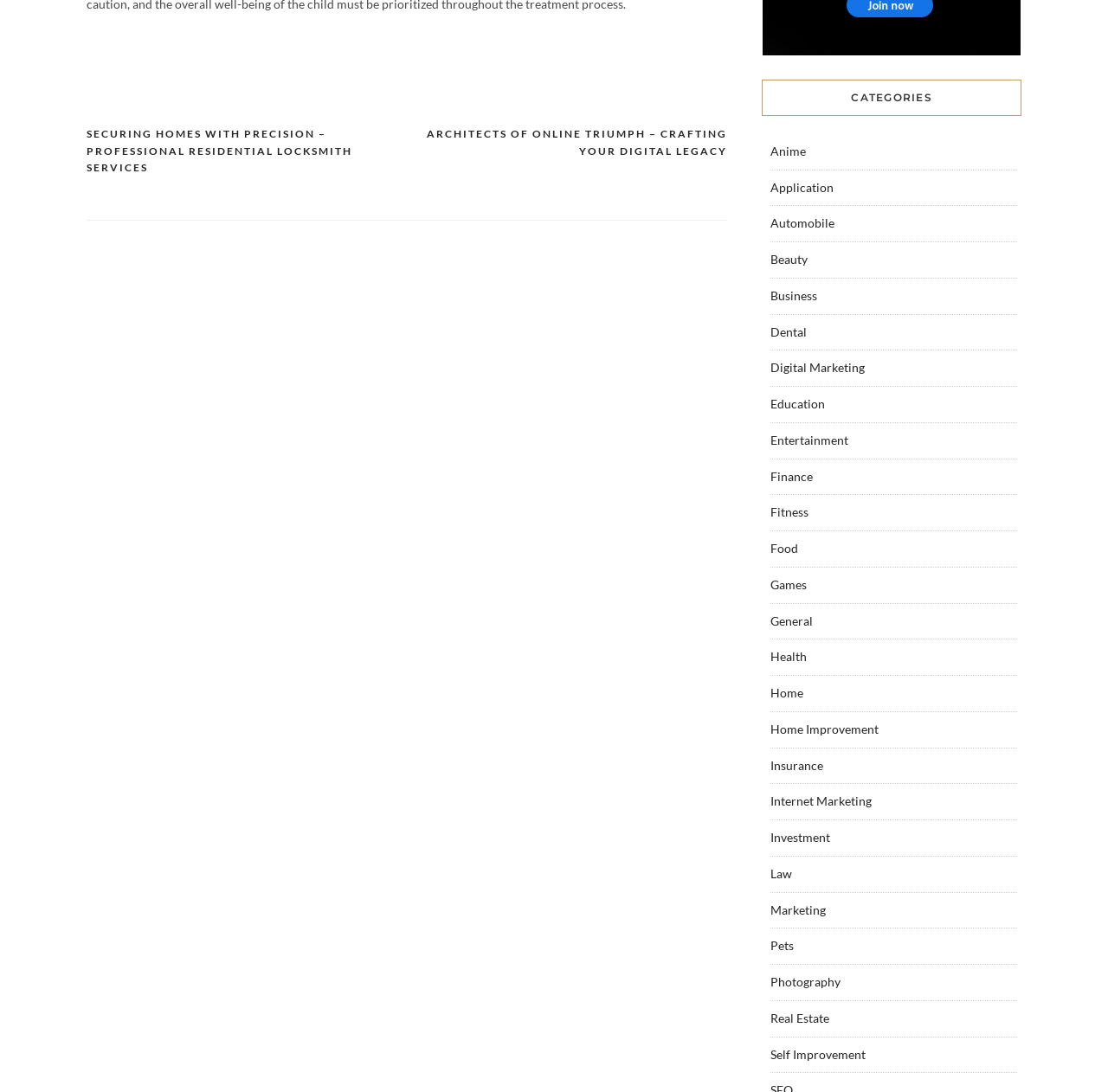Find and indicate the bounding box coordinates of the region you should select to follow the given instruction: "Explore the 'Digital Marketing' category".

[0.695, 0.33, 0.78, 0.343]